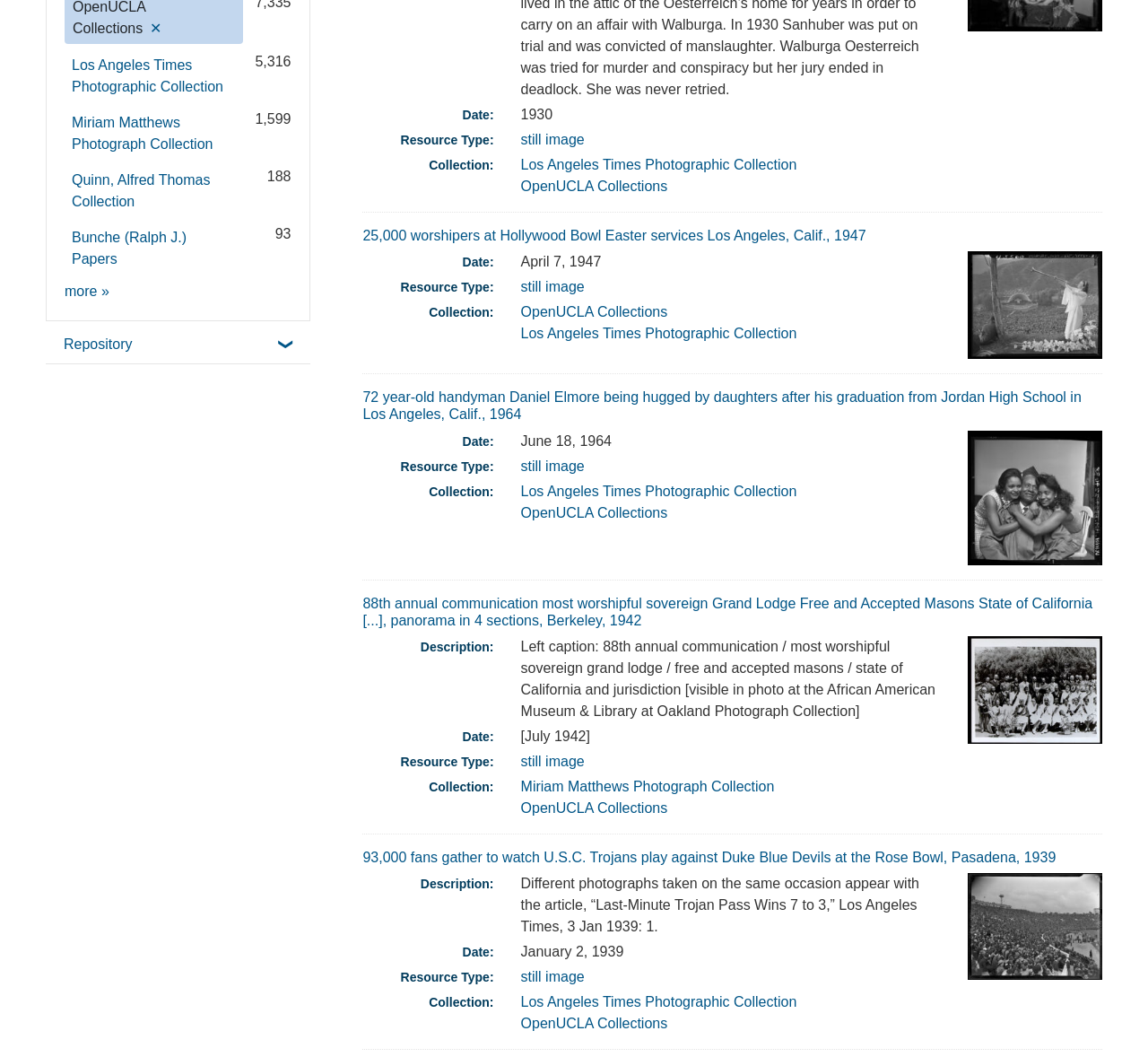Using the given description, provide the bounding box coordinates formatted as (top-left x, top-left y, bottom-right x, bottom-right y), with all values being floating point numbers between 0 and 1. Description: more Collection »

[0.056, 0.269, 0.095, 0.283]